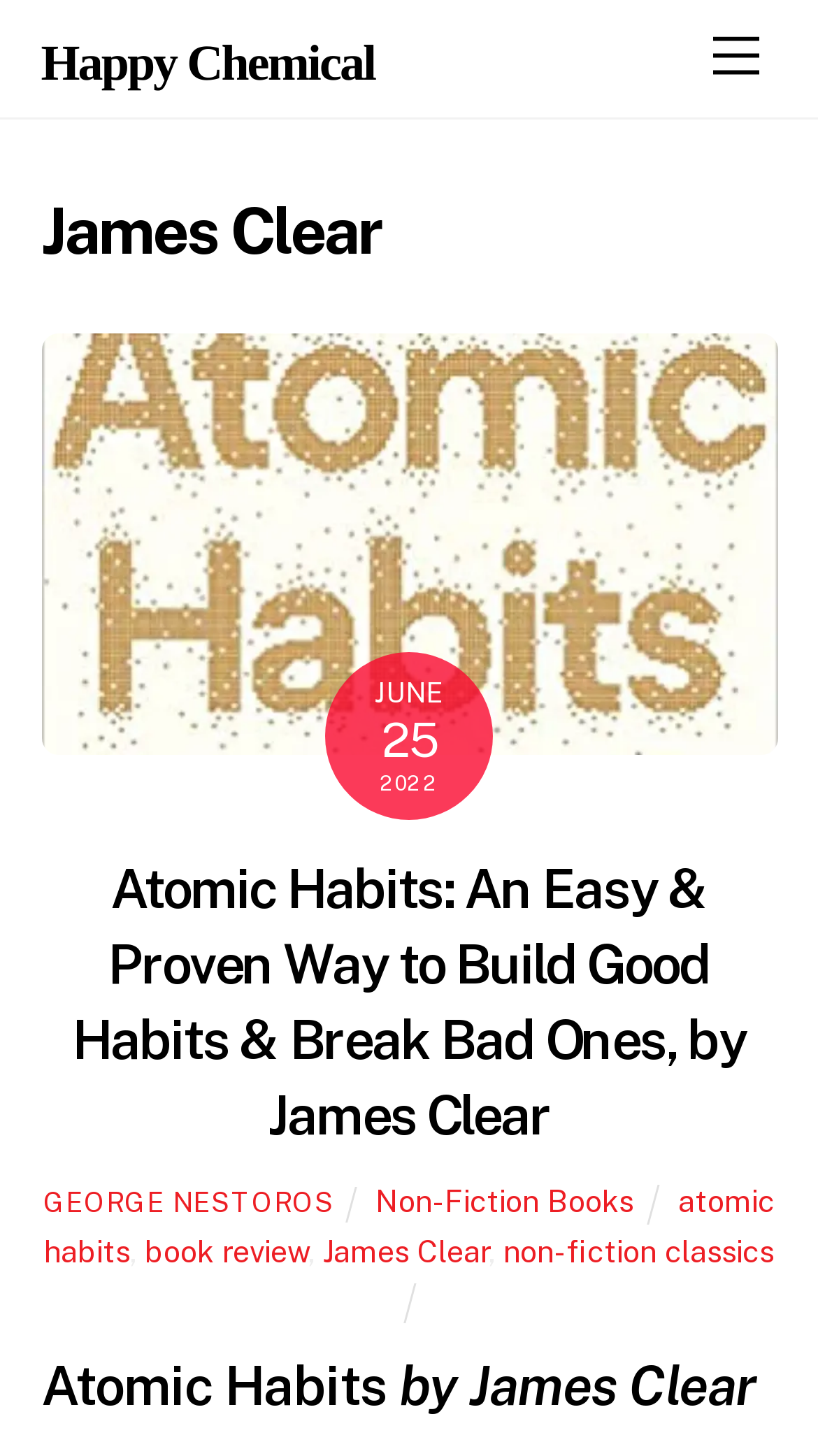Locate the UI element described by Menu and provide its bounding box coordinates. Use the format (top-left x, top-left y, bottom-right x, bottom-right y) with all values as floating point numbers between 0 and 1.

[0.847, 0.011, 0.95, 0.067]